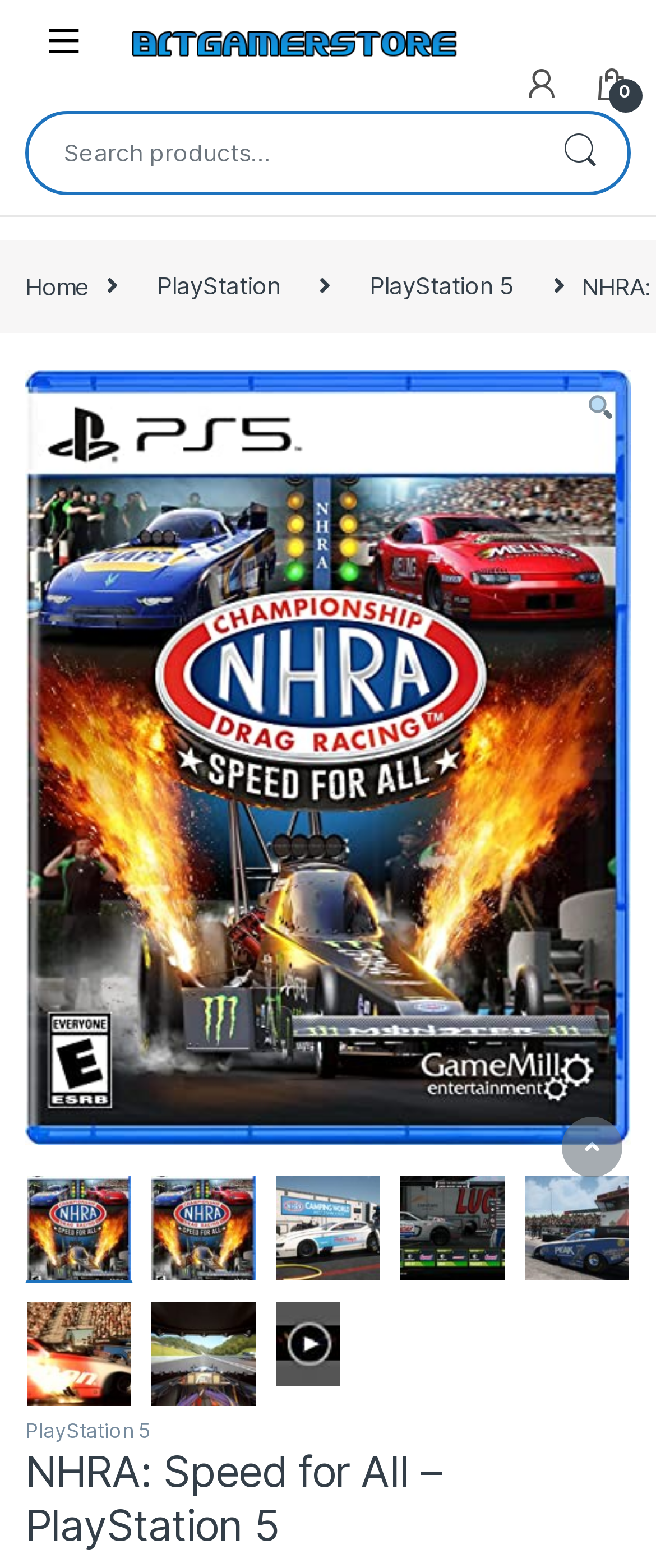Extract the text of the main heading from the webpage.

NHRA: Speed for All – PlayStation 5